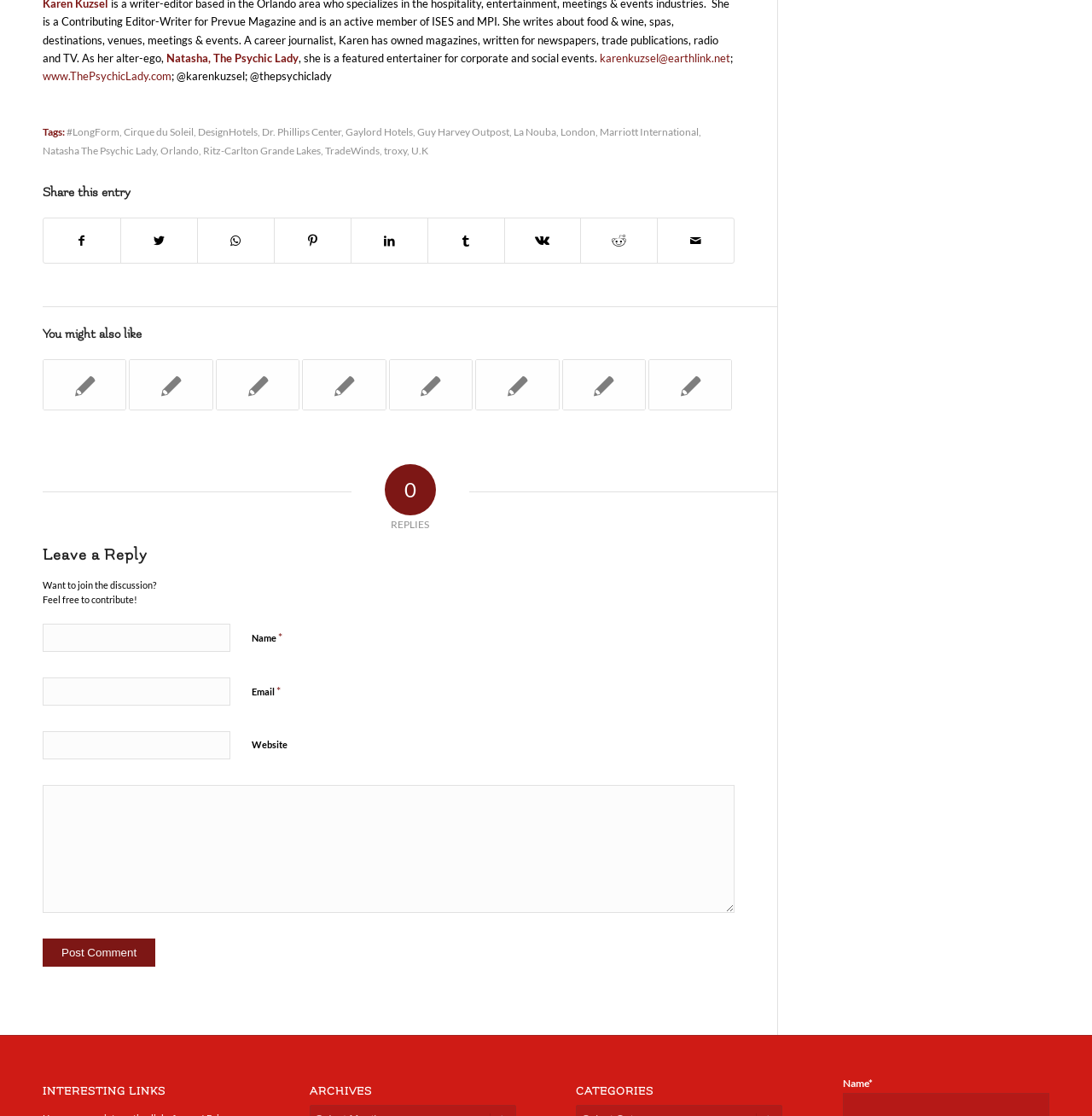Identify the bounding box for the UI element described as: "Natasha The Psychic Lady". The coordinates should be four float numbers between 0 and 1, i.e., [left, top, right, bottom].

[0.039, 0.129, 0.143, 0.14]